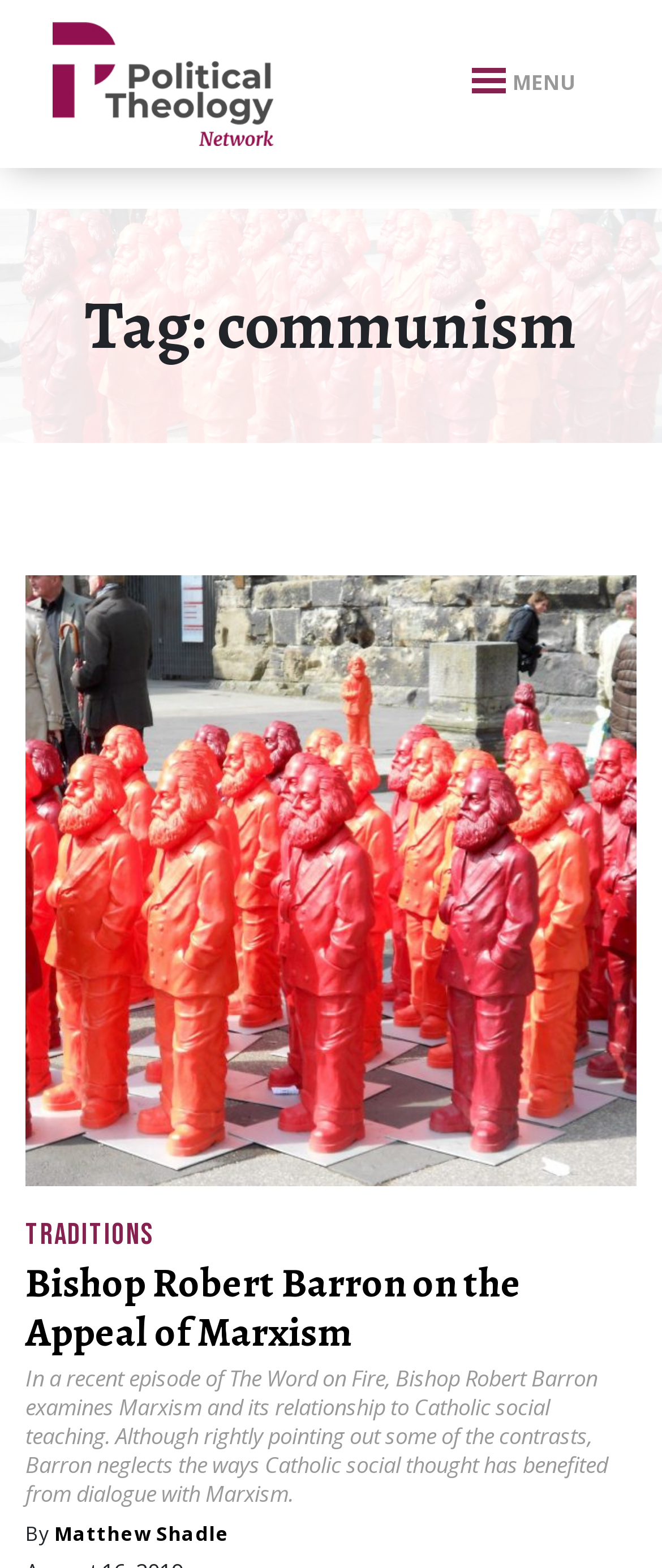Based on the element description "MENU", predict the bounding box coordinates of the UI element.

[0.662, 0.034, 0.921, 0.073]